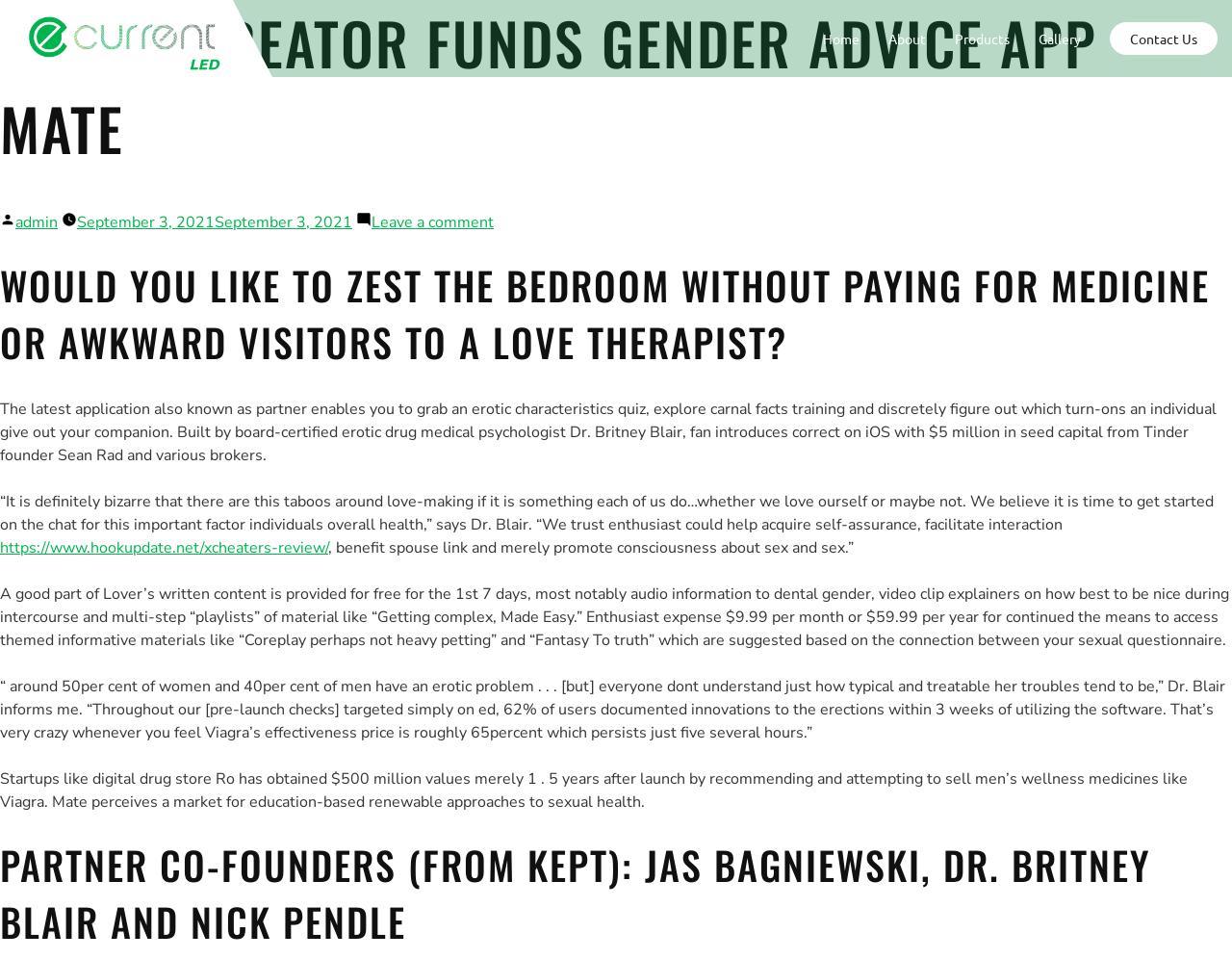Answer briefly with one word or phrase:
What is the effectiveness rate of the app Mate?

62% of users reported improvements